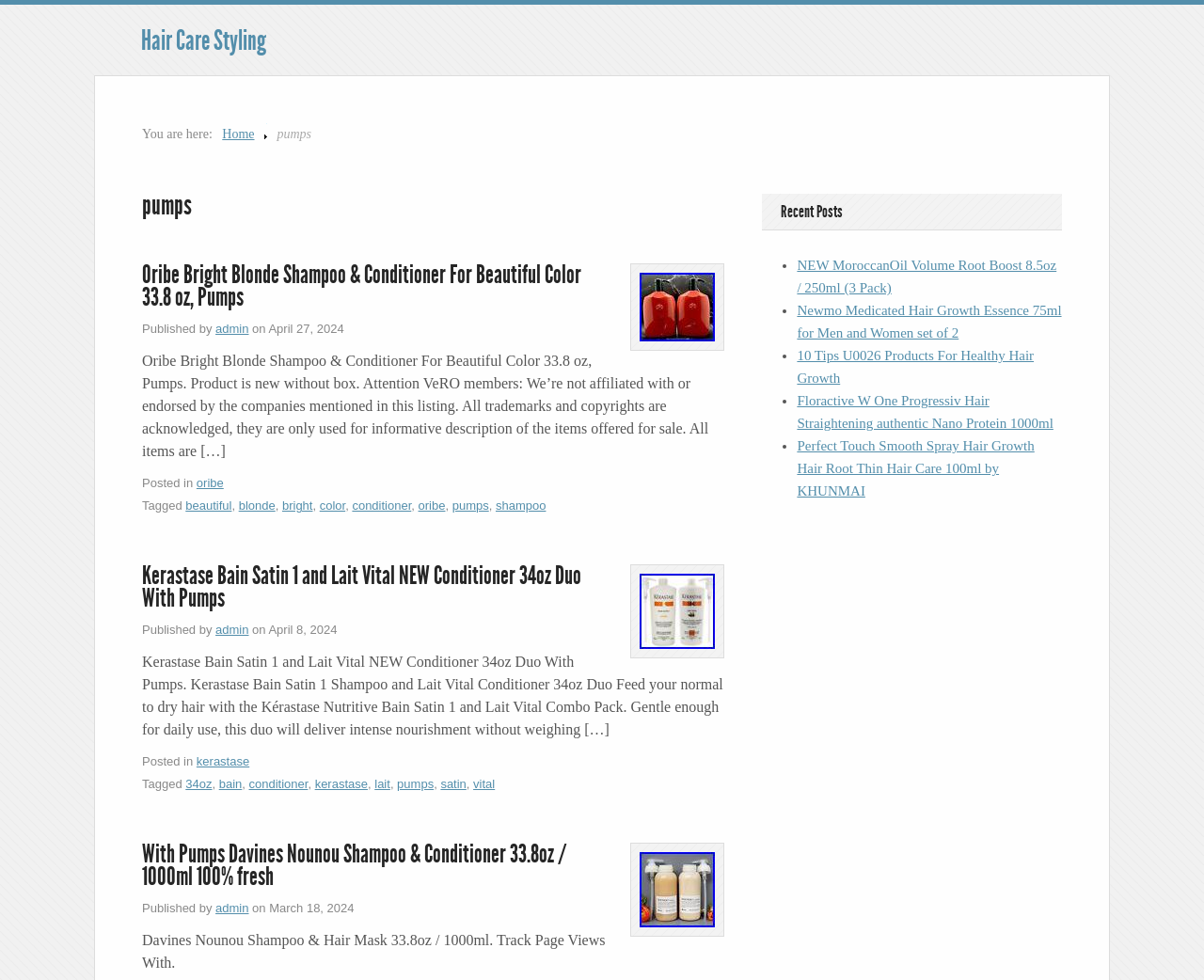Identify the bounding box for the UI element that is described as follows: "Home".

[0.185, 0.13, 0.211, 0.144]